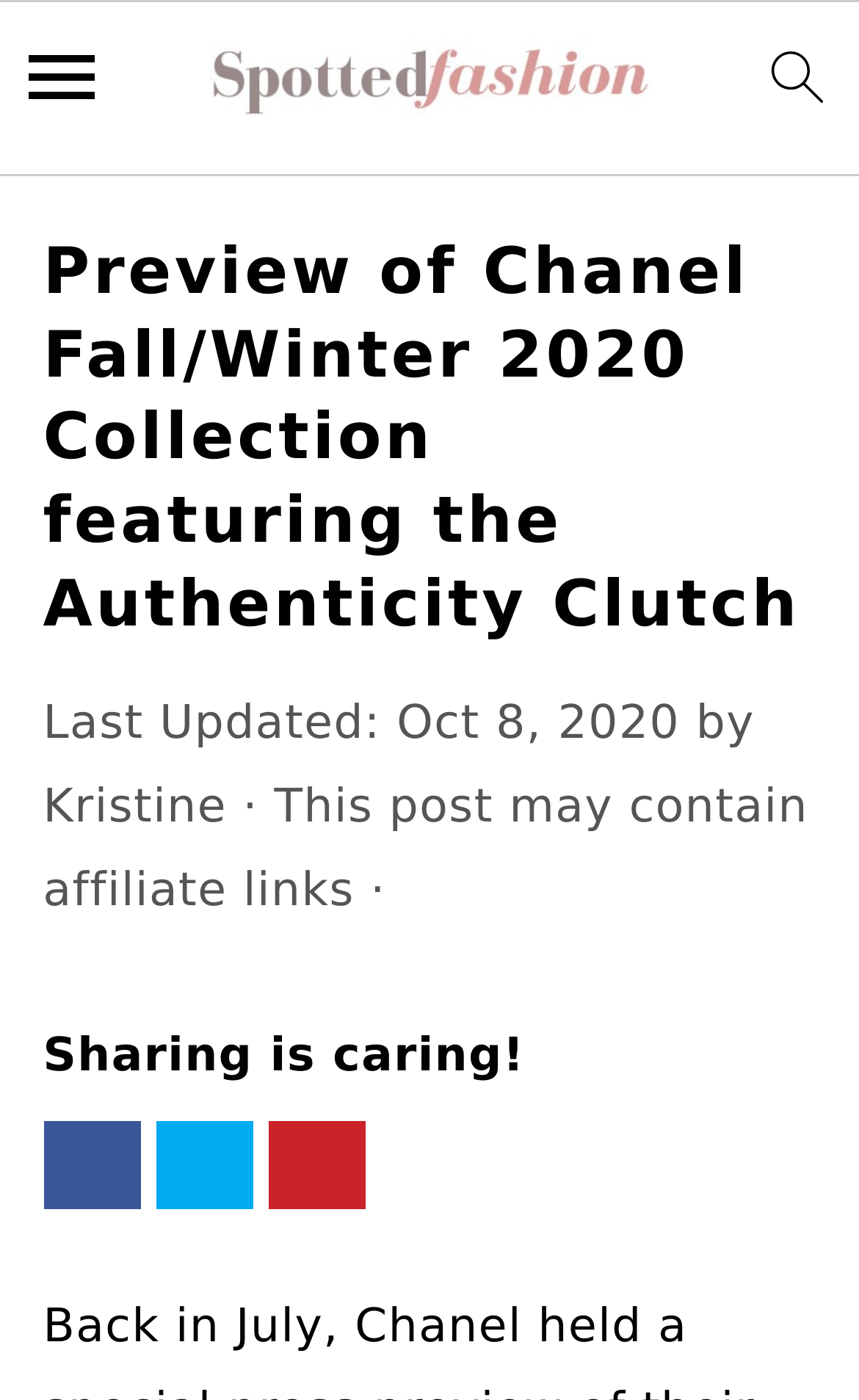Give the bounding box coordinates for the element described as: "search icon".

[0.864, 0.015, 0.993, 0.114]